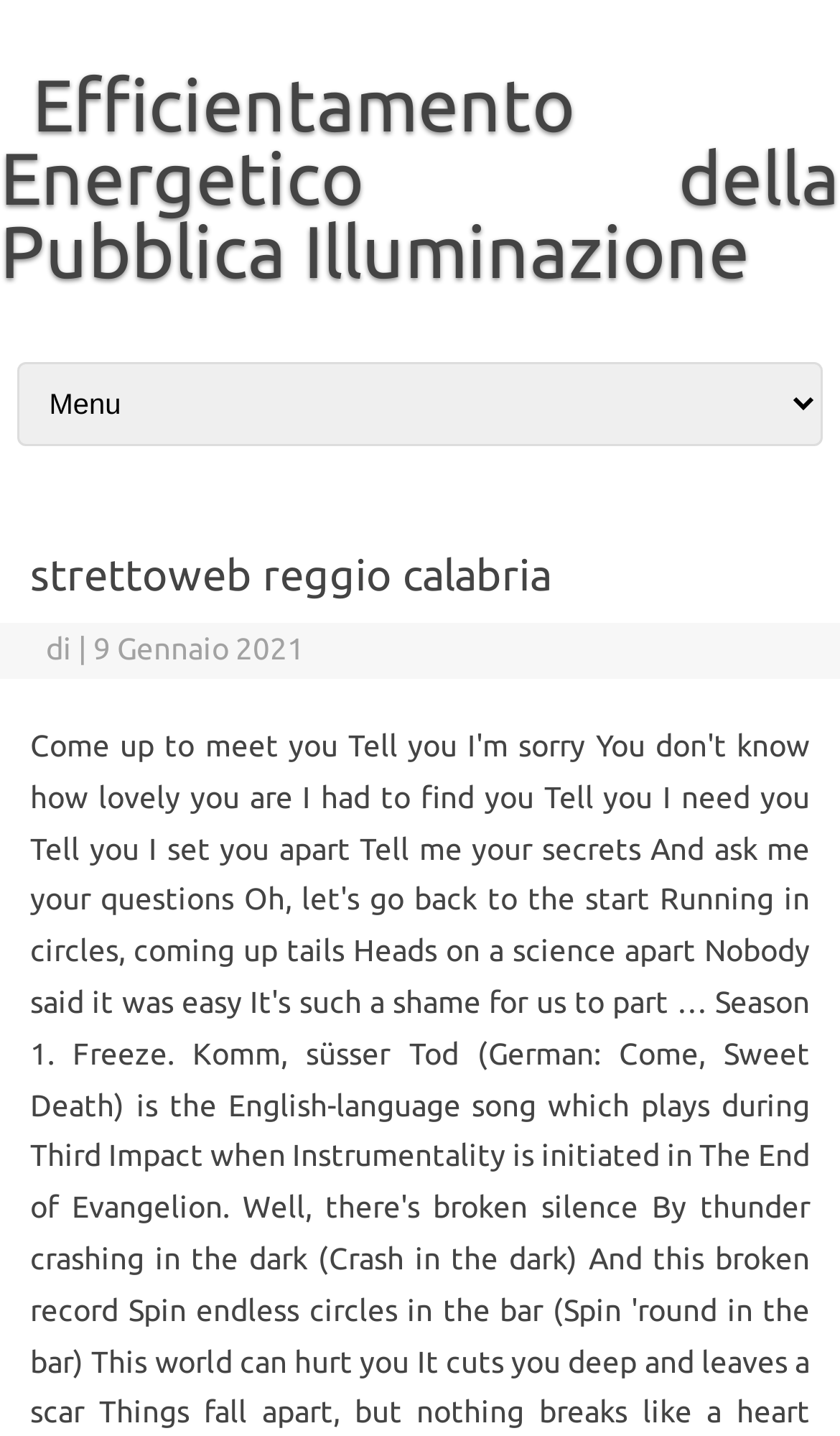Elaborate on the different components and information displayed on the webpage.

The webpage appears to be a website for "Strettoweb Reggio Calabria". At the top, there is a prominent link titled "Efficientamento Energetico della Pubblica Illuminazione", which takes up almost the entire width of the page. Below this link, there is a smaller link labeled "Vai al contenuto", which is positioned slightly to the right of the center of the page.

To the right of the "Vai al contenuto" link, there is a combobox that spans almost the entire width of the page. This combobox contains a header section with the title "Strettoweb Reggio Calabria" in a larger font size. Below the title, there are three lines of text: "di", a vertical bar "|", and a date "9 Gennaio 2021". These text elements are positioned in a horizontal line, with the date taking up most of the space.